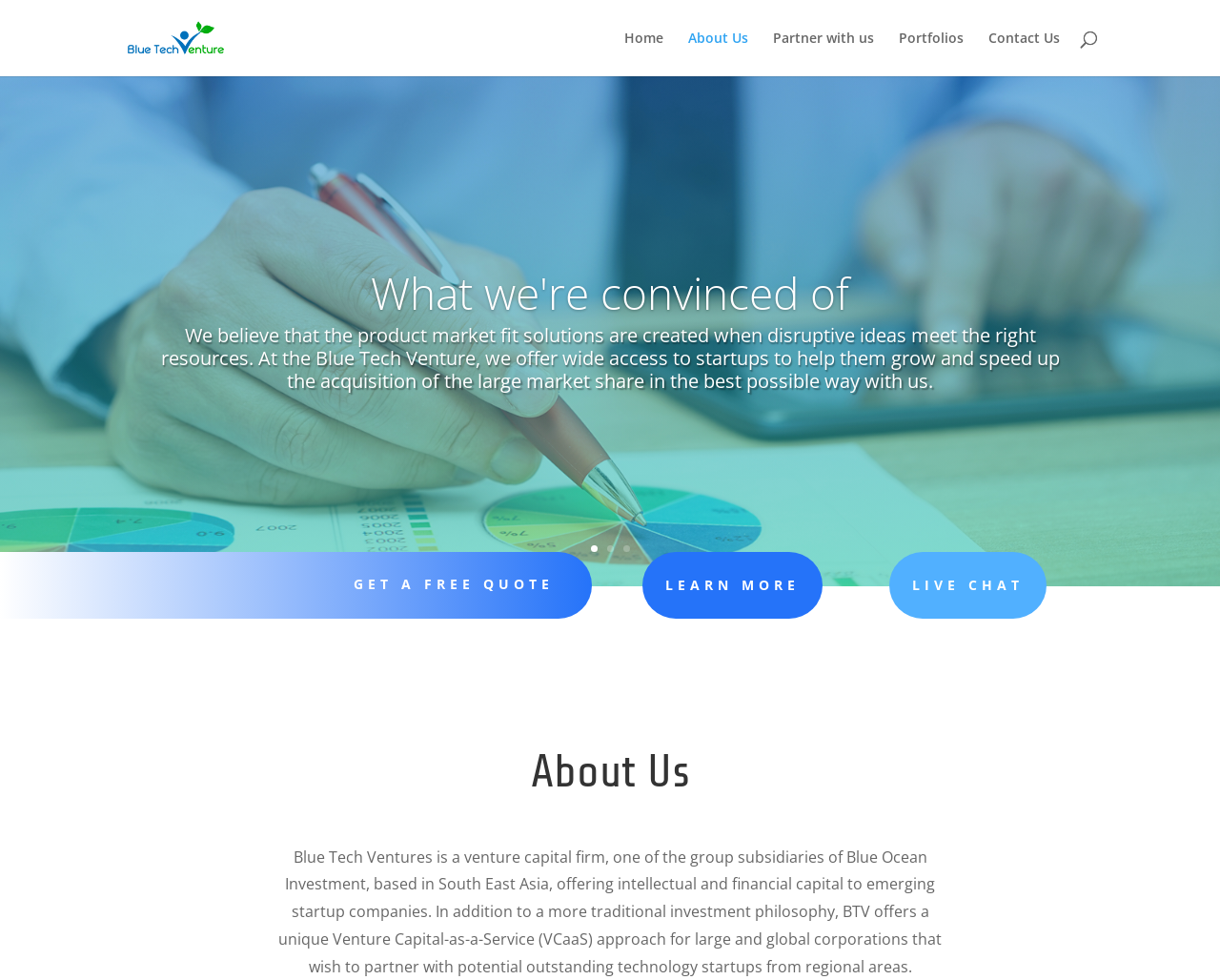Respond with a single word or phrase for the following question: 
What is the name of the venture capital firm?

Blue Tech Ventures